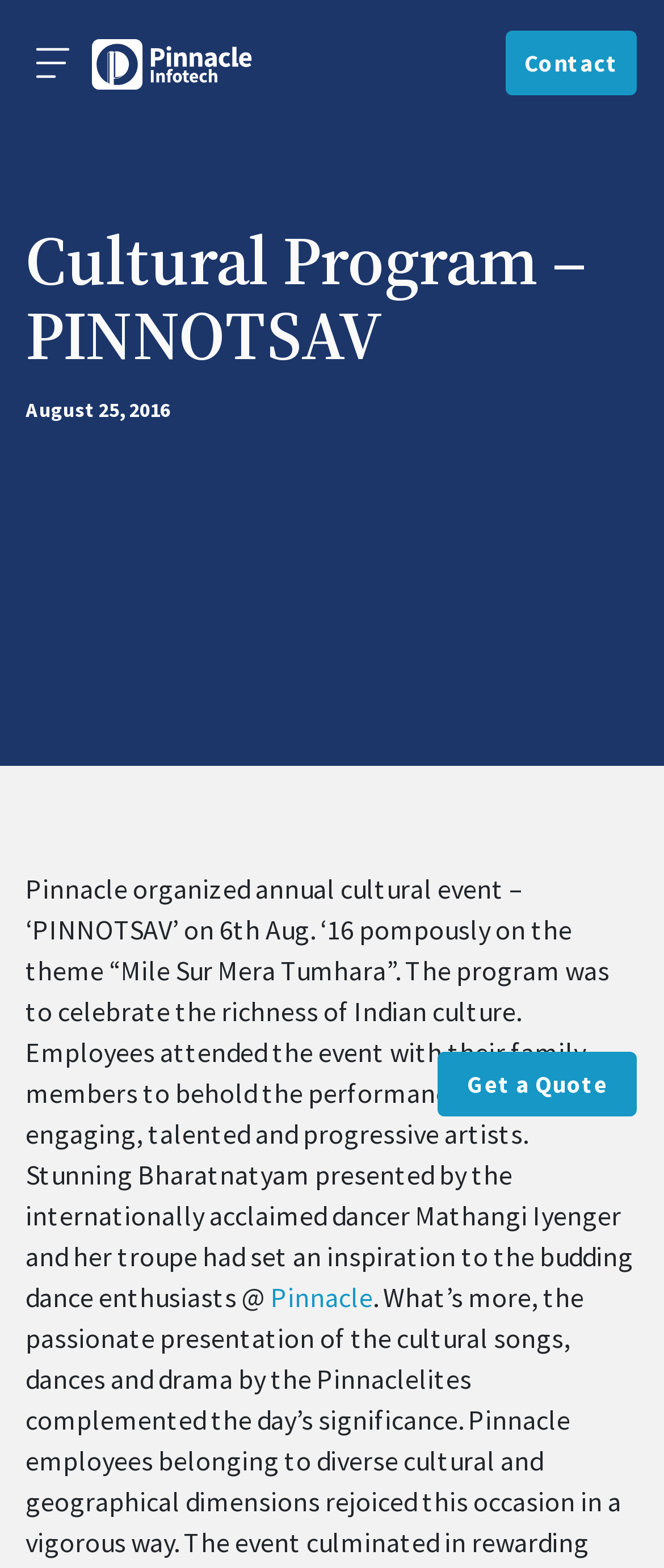Find the headline of the webpage and generate its text content.

Cultural Program – PINNOTSAV